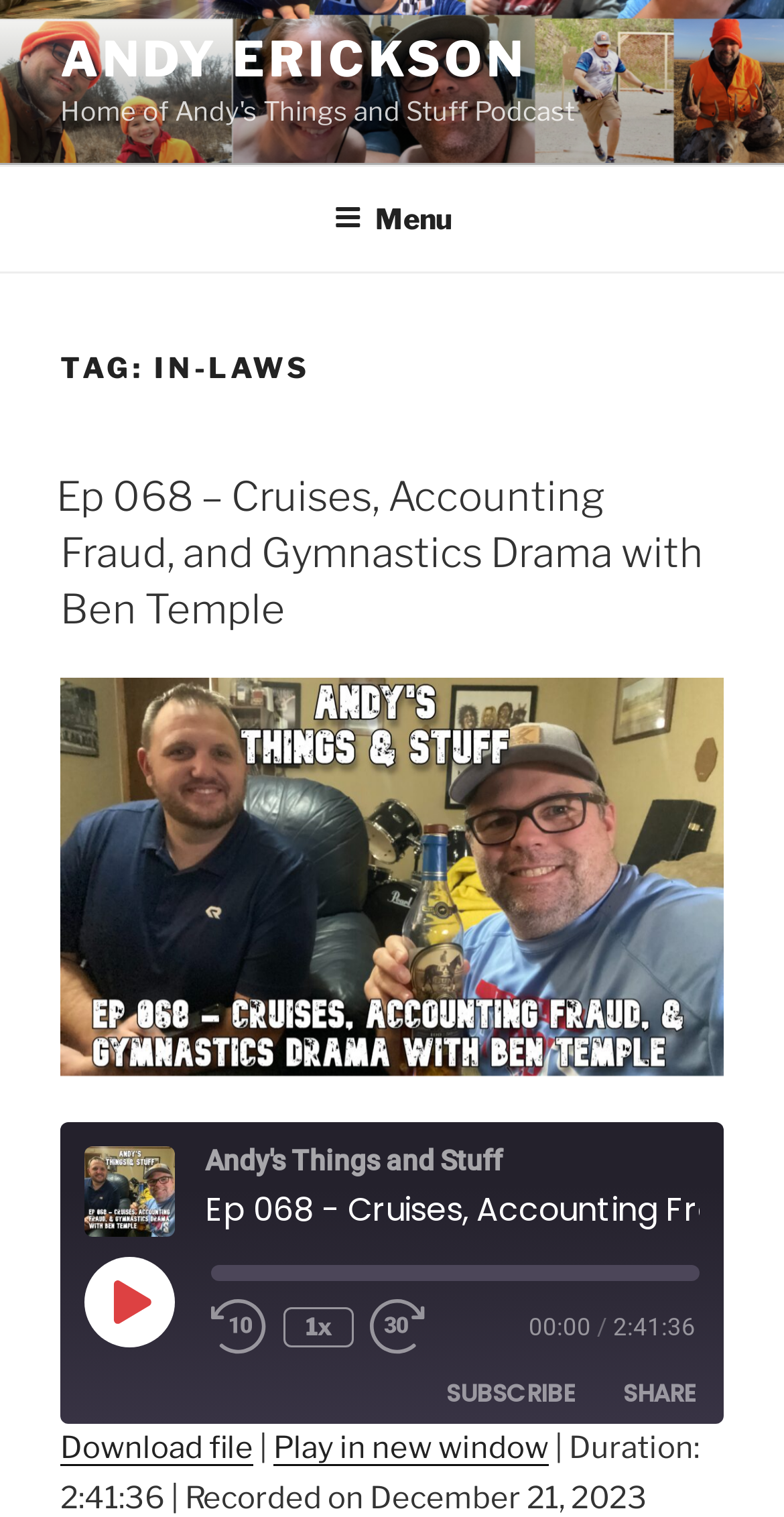Please use the details from the image to answer the following question comprehensively:
How long is the current episode?

The duration of the current episode can be found in the static text element with the text 'Duration: 2:41:36'.